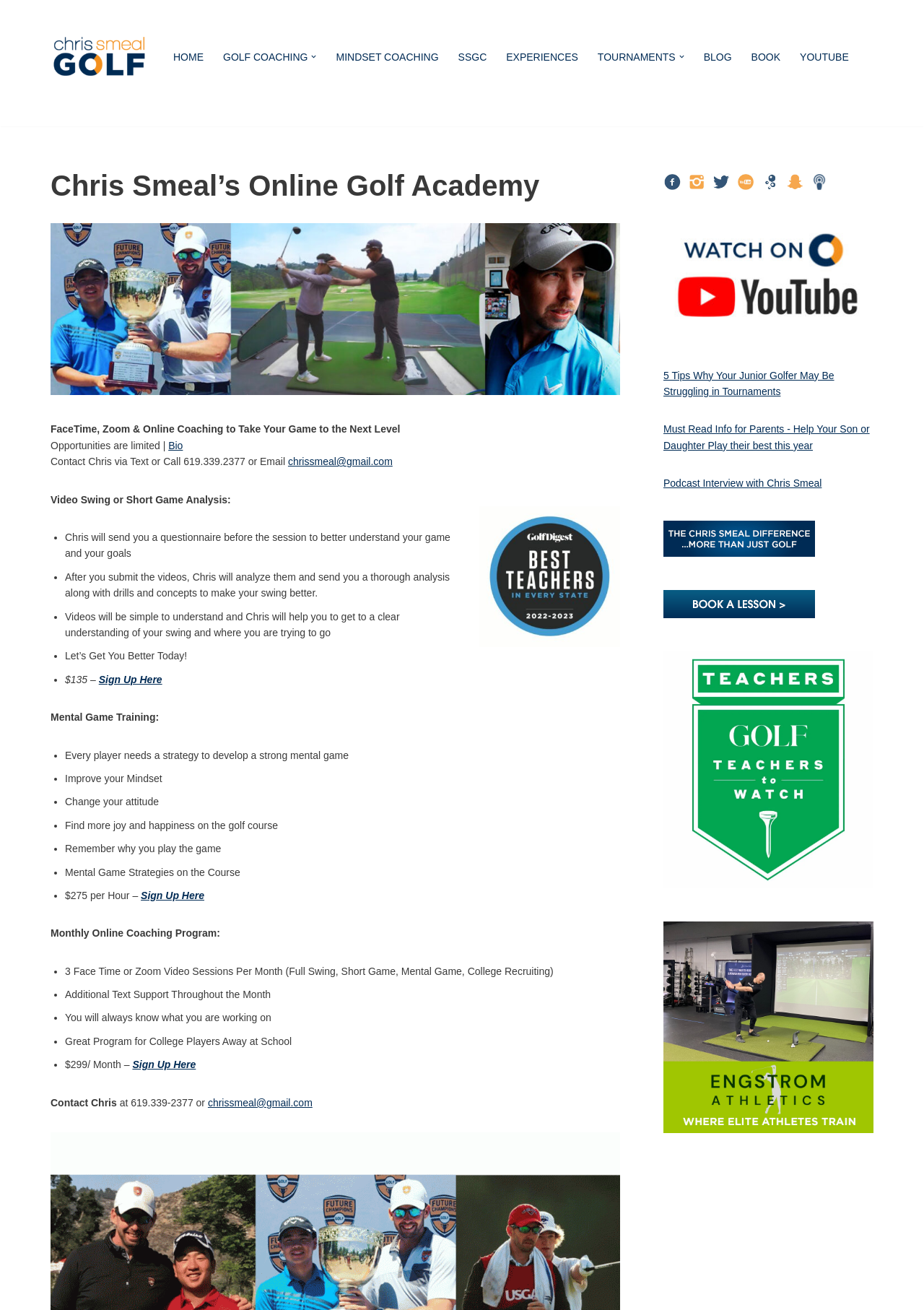Answer the question below in one word or phrase:
What is the primary menu item after 'HOME'?

GOLF COACHING